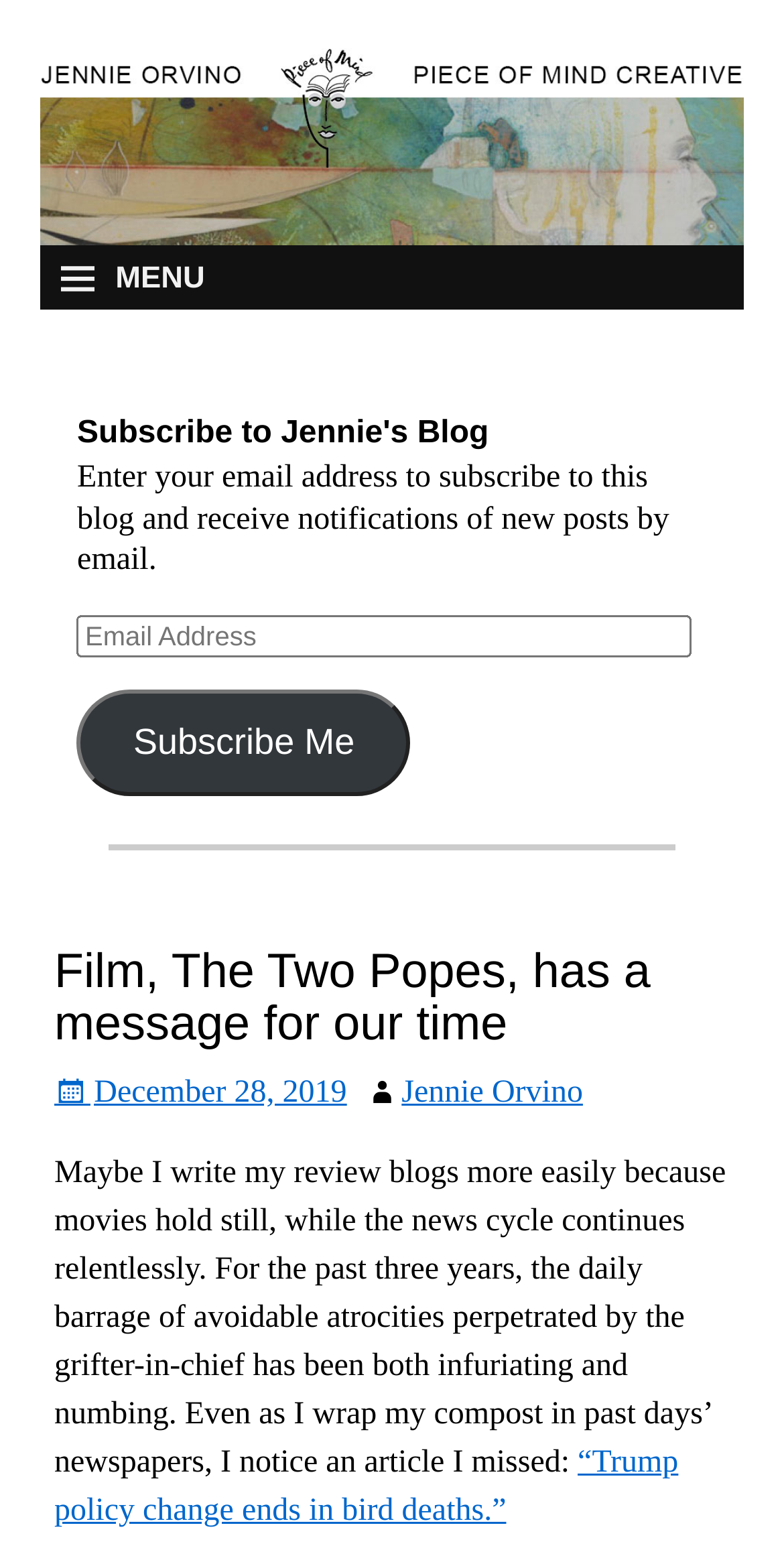Create a detailed summary of all the visual and textual information on the webpage.

The webpage appears to be a blog post about a film review, specifically "The Two Popes". At the top, there is a subscription section where users can enter their email address to receive notifications of new posts. This section is located near the top-left corner of the page and includes a heading, a text box, a subscribe button, and a separator line.

Below the subscription section, there is a header that spans almost the entire width of the page, containing the title of the blog post "Film, The Two Popes, has a message for our time" and the date "December 28, 2019" on the left side, and the author's name "Jennie Orvino" on the right side.

The main content of the blog post starts below the header, where the author shares their thoughts on writing review blogs and the current news cycle. The text is a single block of paragraphs that fills most of the page. There is a link embedded in the text, titled "“Trump policy change ends in bird deaths.”", which is located near the bottom of the page.

There are no images on the page, but there are several UI elements, including headings, links, text boxes, and buttons, which are strategically placed to guide the user's attention. Overall, the layout is simple and easy to follow, with a clear hierarchy of elements.